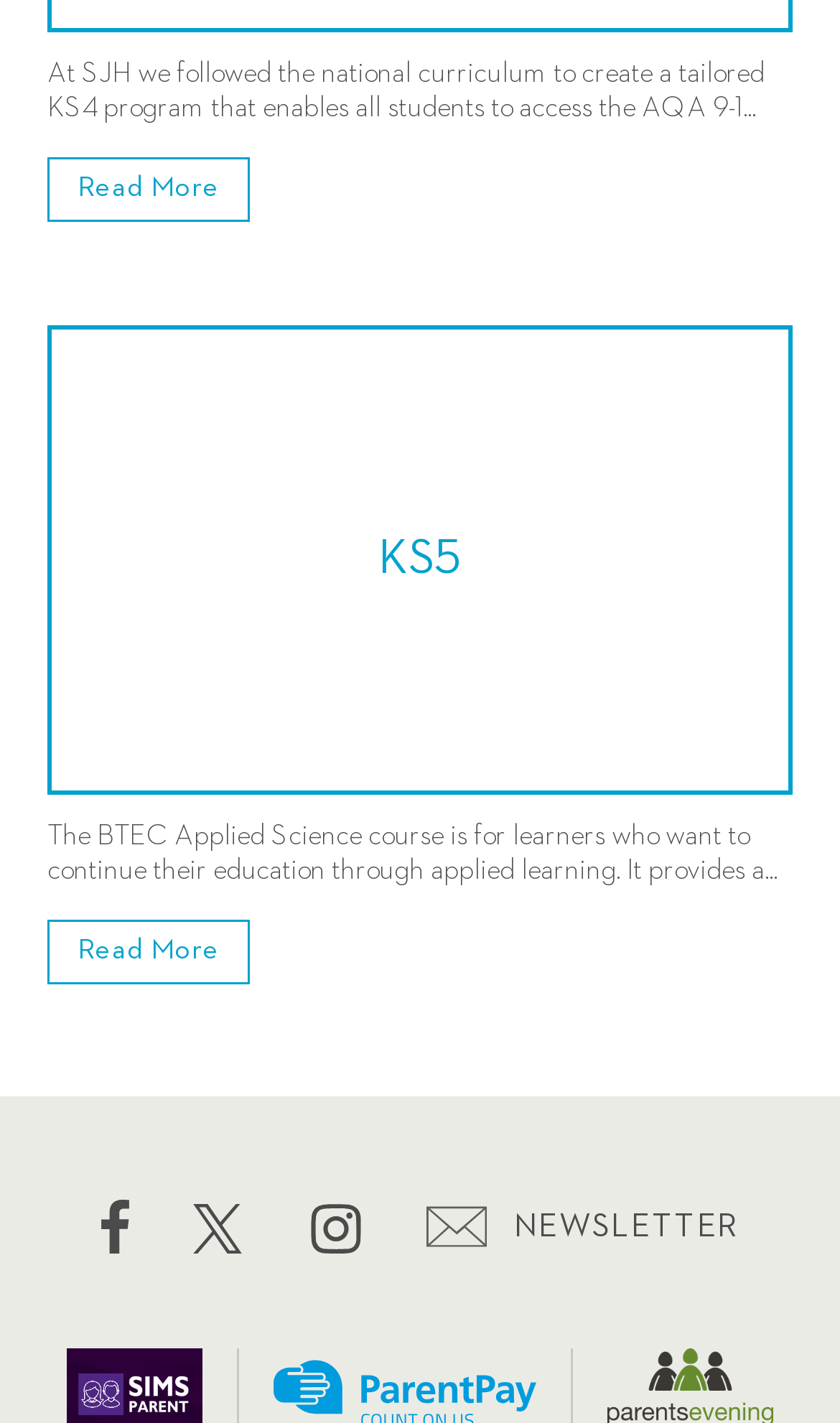Given the content of the image, can you provide a detailed answer to the question?
What is the purpose of the BTEC Applied Science course?

The webpage states that 'The BTEC Applied Science course is for learners who want to continue their education through applied learning.' which suggests that the purpose of the BTEC Applied Science course is to provide applied learning.